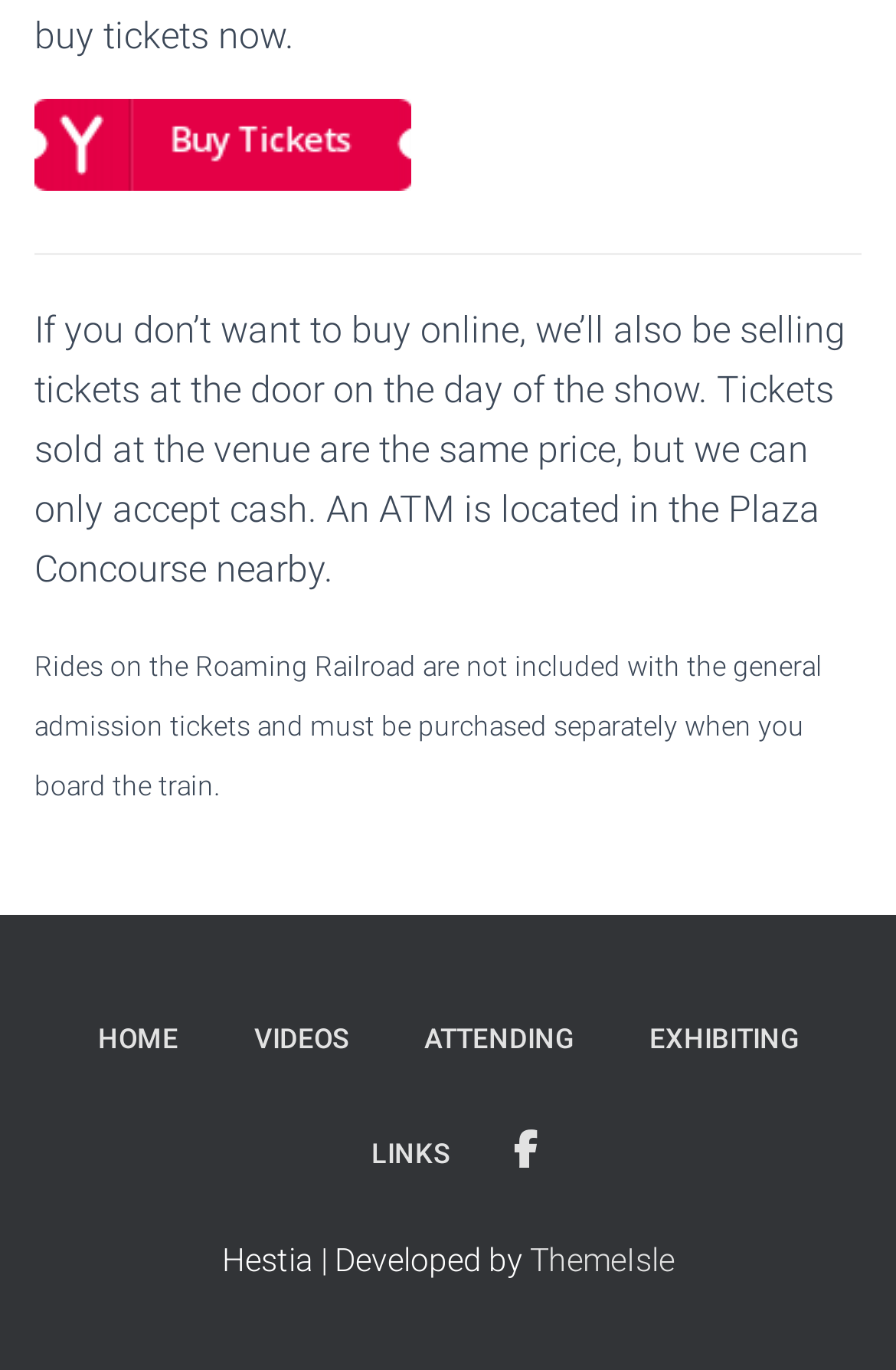From the webpage screenshot, predict the bounding box coordinates (top-left x, top-left y, bottom-right x, bottom-right y) for the UI element described here: Check-ups and health

None